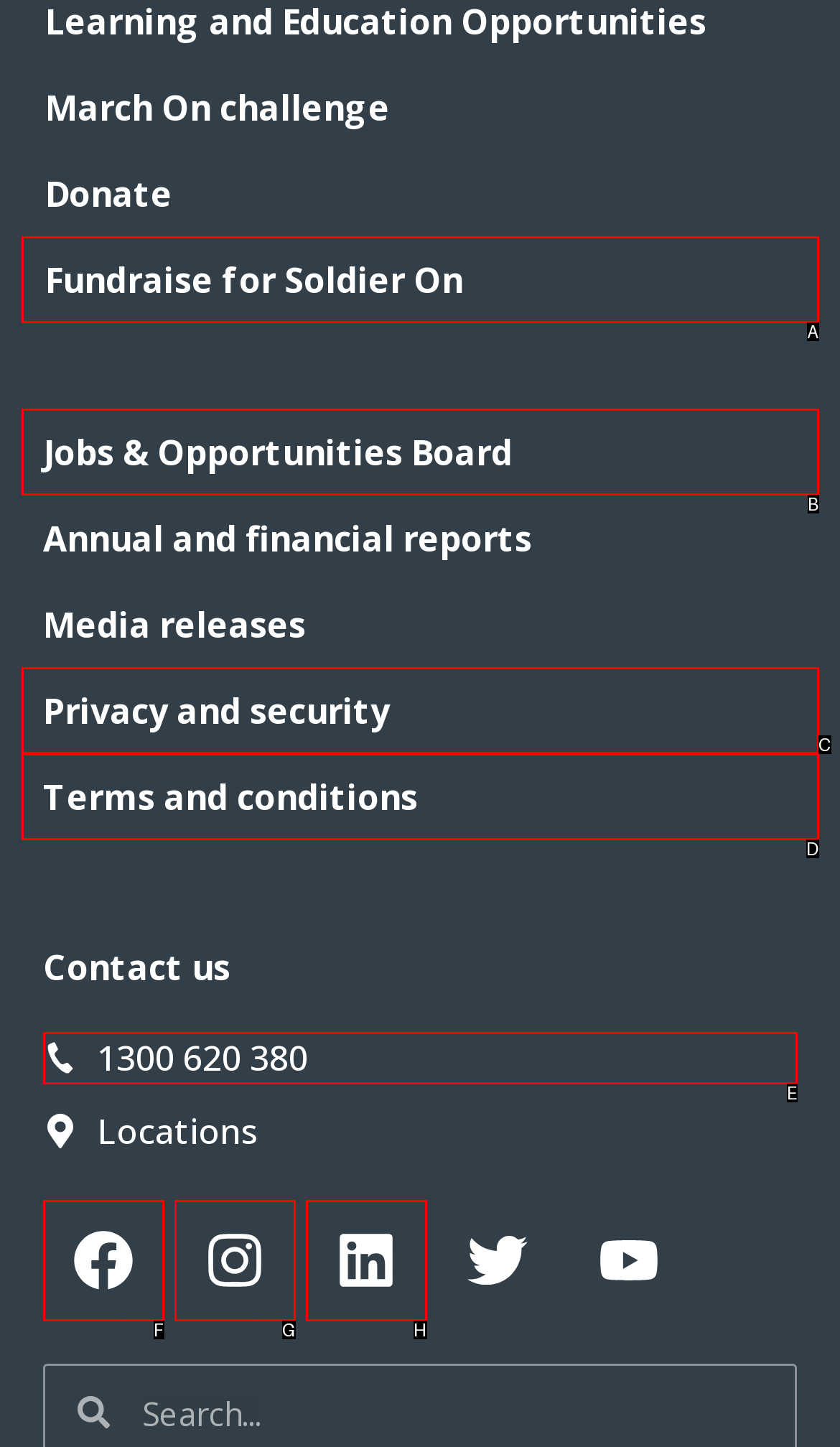Identify which HTML element matches the description: 1300 620 380. Answer with the correct option's letter.

E